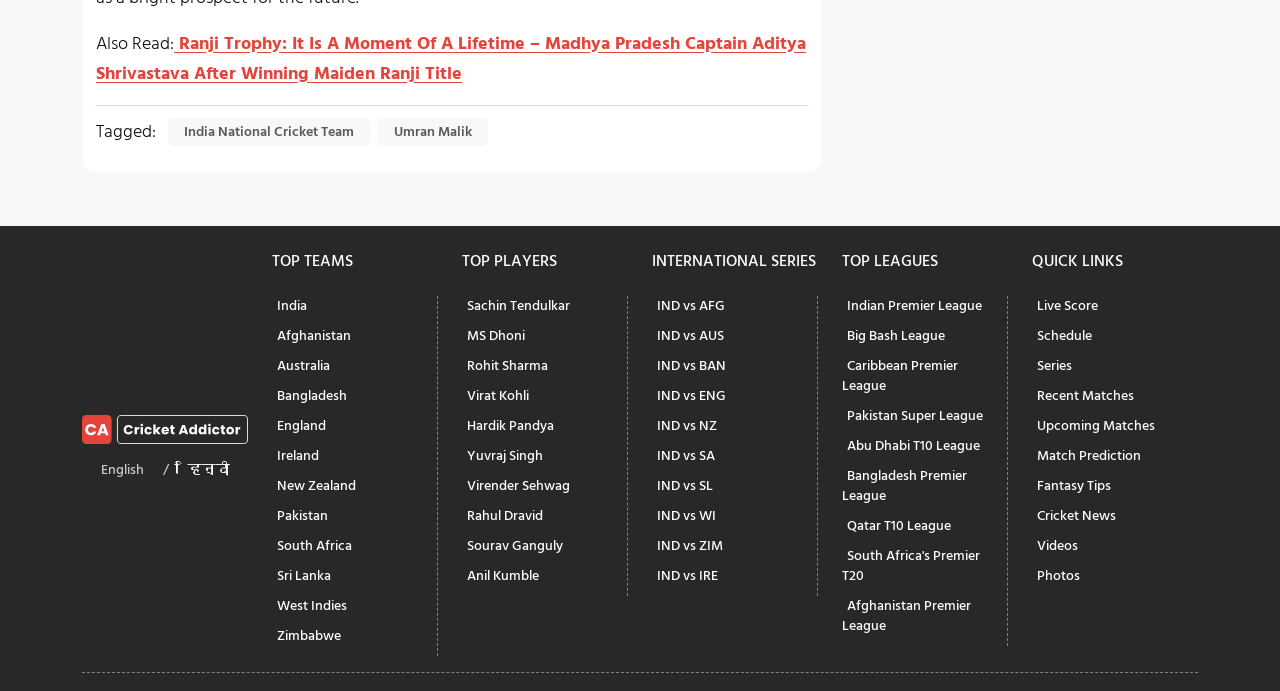How many top players are listed on the webpage?
Please answer the question with as much detail as possible using the screenshot.

I counted the number of links under the 'TOP PLAYERS' heading, and there are 10 top players listed, including Sachin Tendulkar, MS Dhoni, and so on.